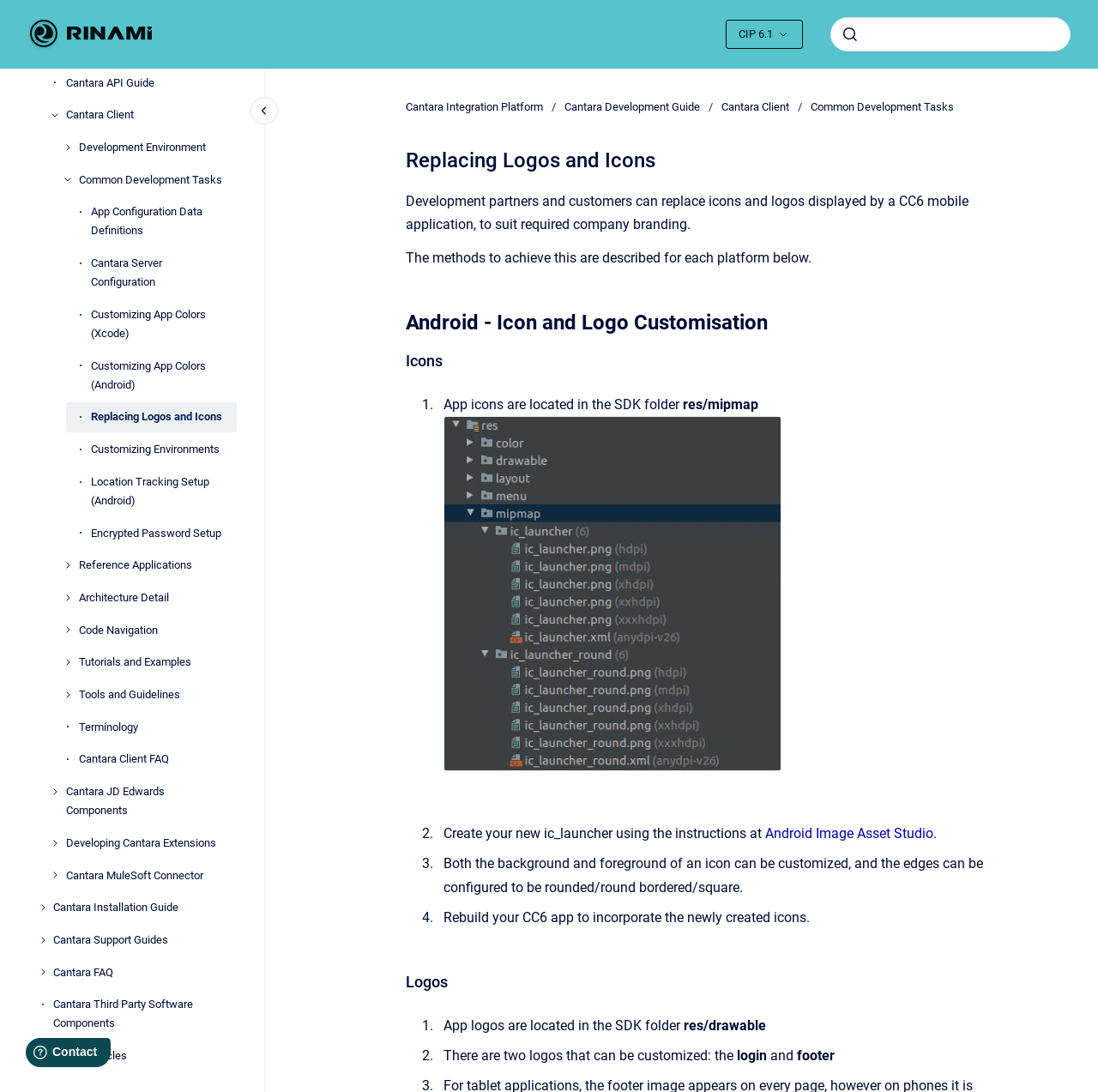Identify the bounding box coordinates of the section that should be clicked to achieve the task described: "go to homepage".

[0.025, 0.016, 0.138, 0.046]